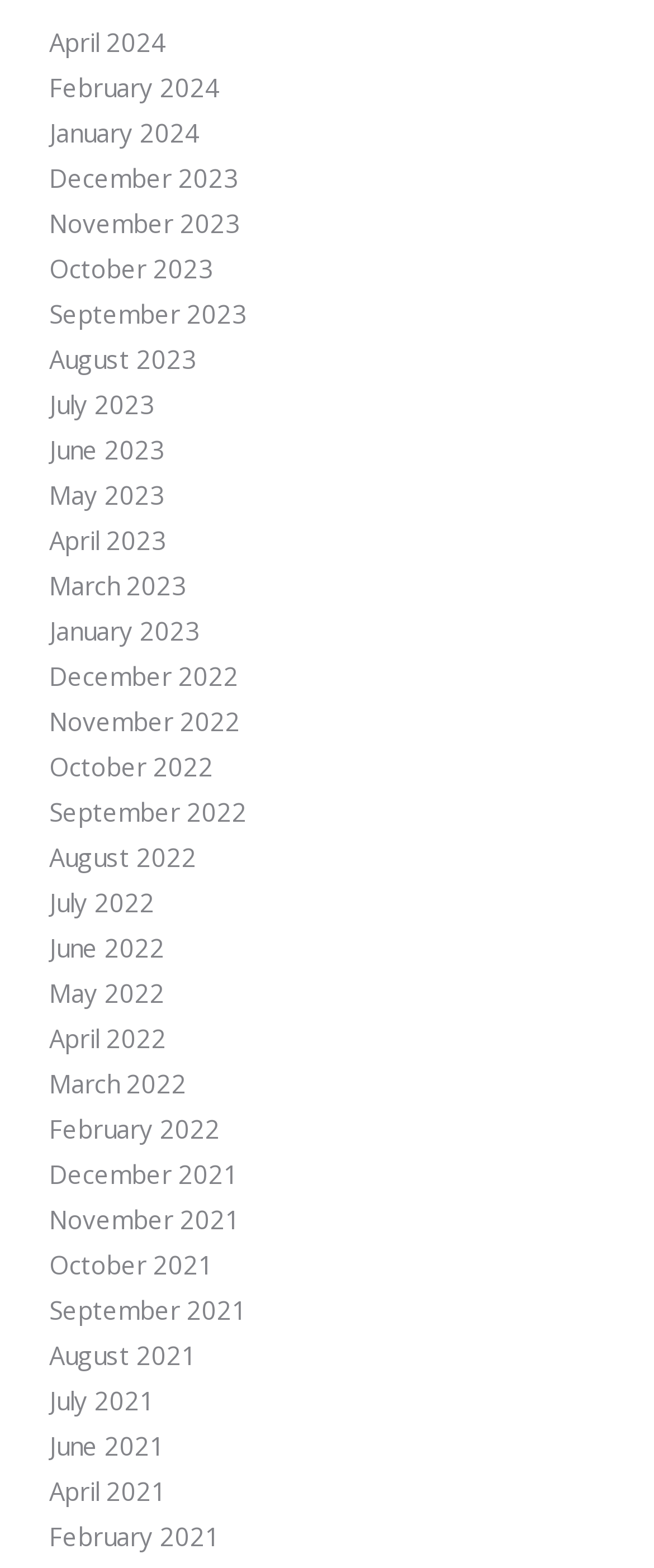Specify the bounding box coordinates of the area that needs to be clicked to achieve the following instruction: "Close the newsletter subscription popup".

None